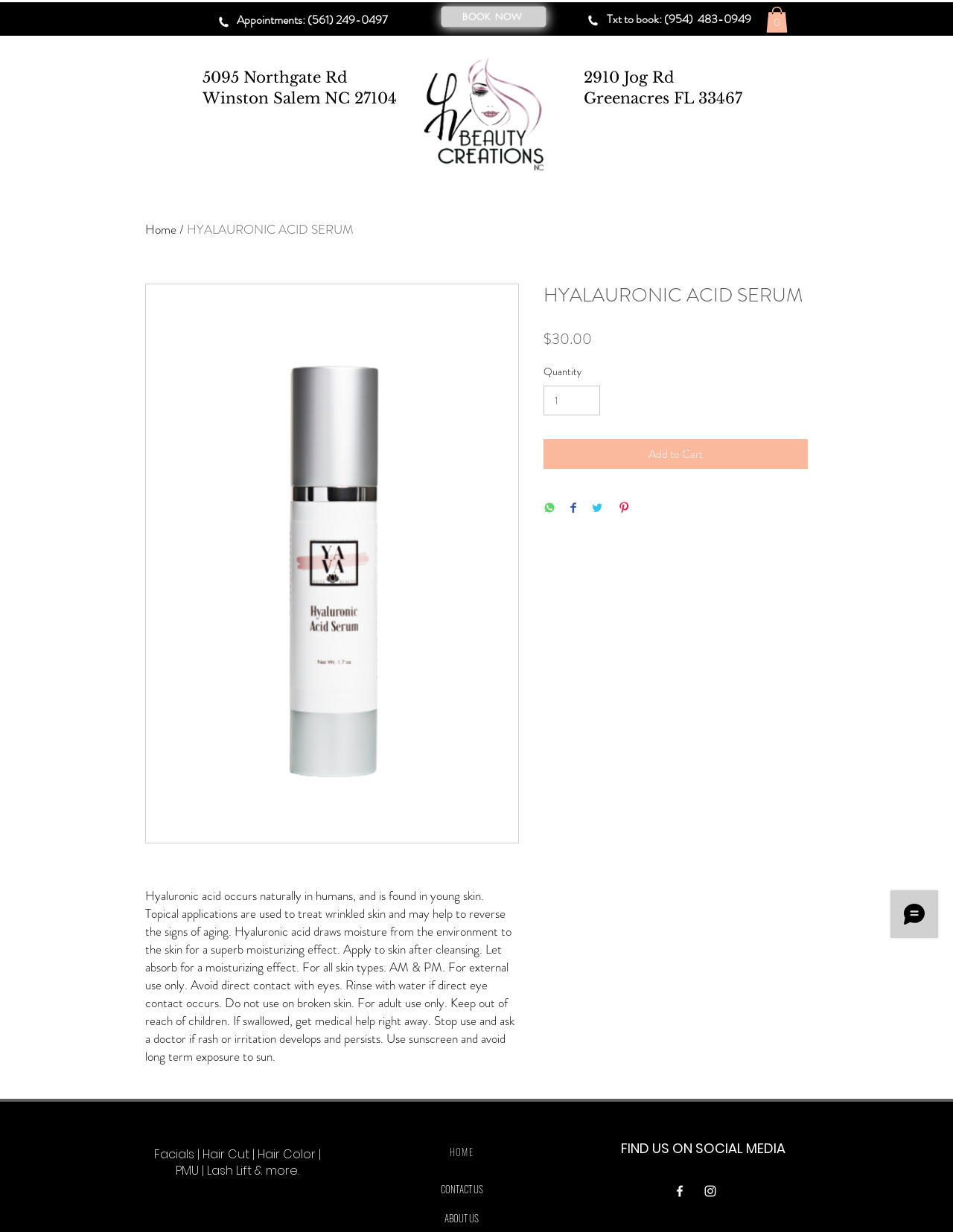What is the price of Hyaluronic Acid Serum?
Please craft a detailed and exhaustive response to the question.

The price of Hyaluronic Acid Serum can be found in the product description section, where it is stated as '$30.00'.